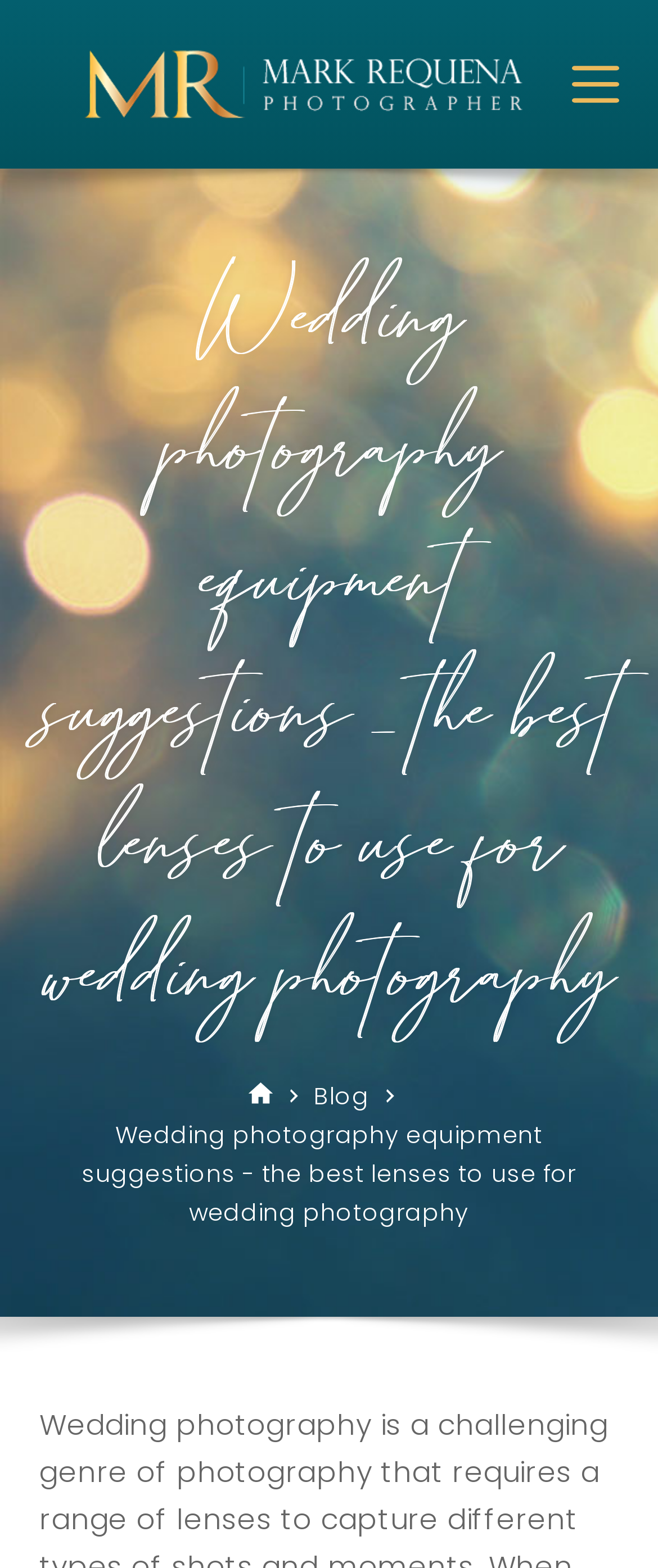Create an elaborate caption for the webpage.

The webpage is about wedding photography equipment suggestions, specifically focusing on the best lenses to use for wedding photography. At the top-left corner, there is a "Skip to content" link. Below it, a prominent link and image combination takes up most of the top section, promoting the services of a wedding photographer in Chatham, Kent, with a focus on engagements, family, and weddings.

To the top-right, an "Open off canvas" button is situated. Below this button, a header section spans the width of the page, containing the main title "Wedding photography equipment suggestions – the best lenses to use for wedding photography" in a large font. Underneath the title, there are two links, "Home" and "Blog", positioned side by side.

Further down, a brief summary or introduction to the topic is presented in a paragraph of text, which reiterates the main title. Overall, the webpage appears to be a blog post or article discussing the best lenses for wedding photography, with a brief introduction and possibly more content below.